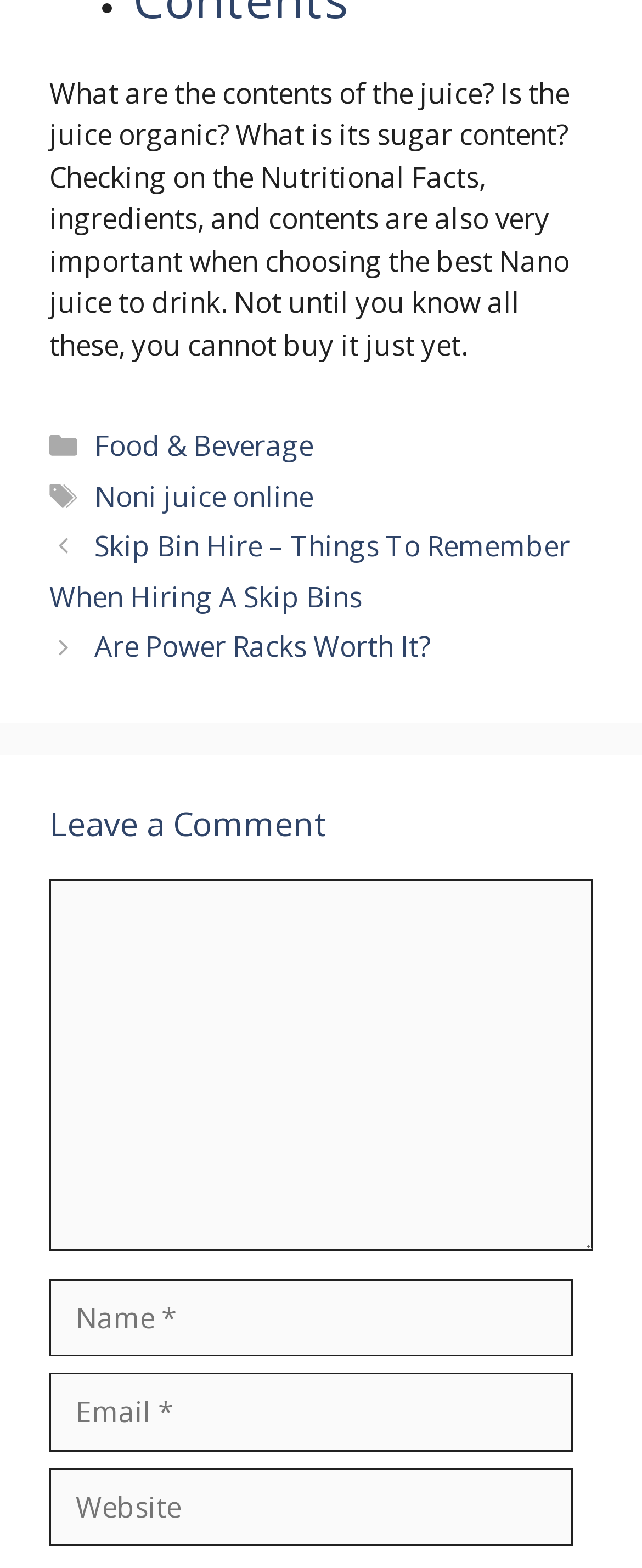Give a concise answer using one word or a phrase to the following question:
Is the 'Website' field required in the comment section?

No